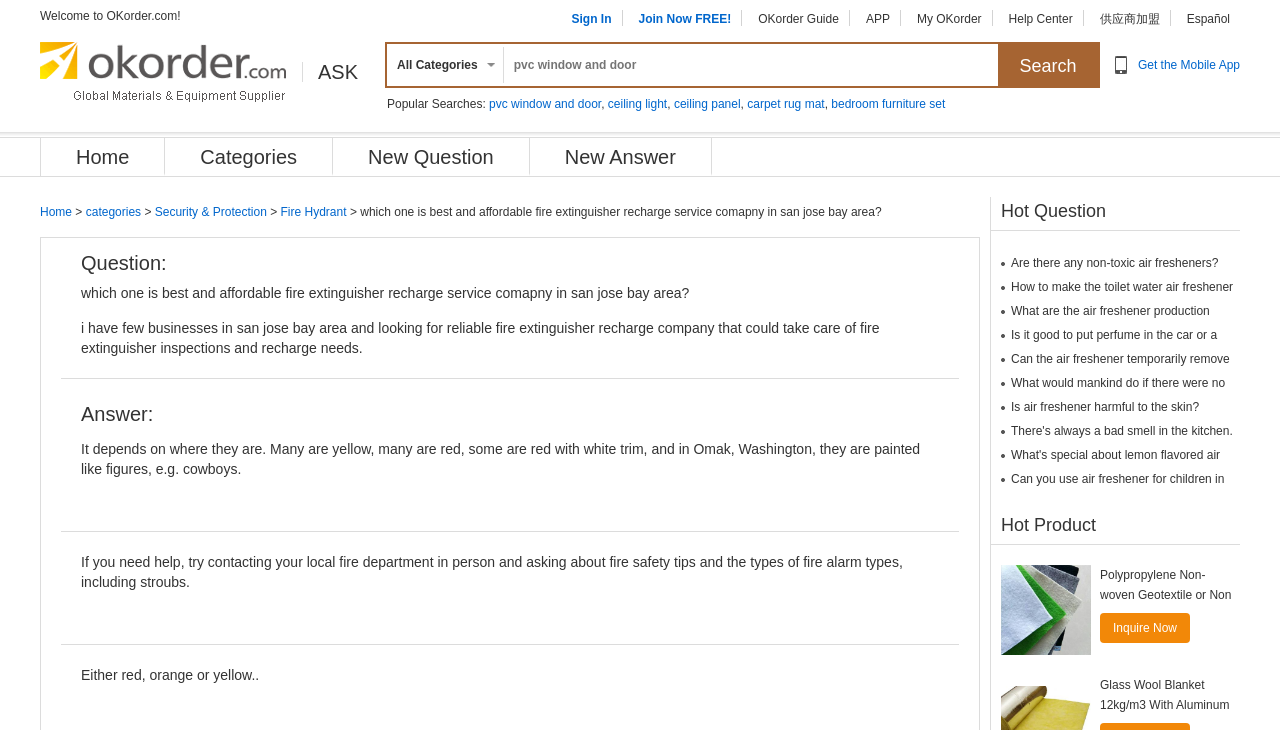Identify the bounding box coordinates of the region I need to click to complete this instruction: "Ask a new question".

[0.288, 0.2, 0.386, 0.23]